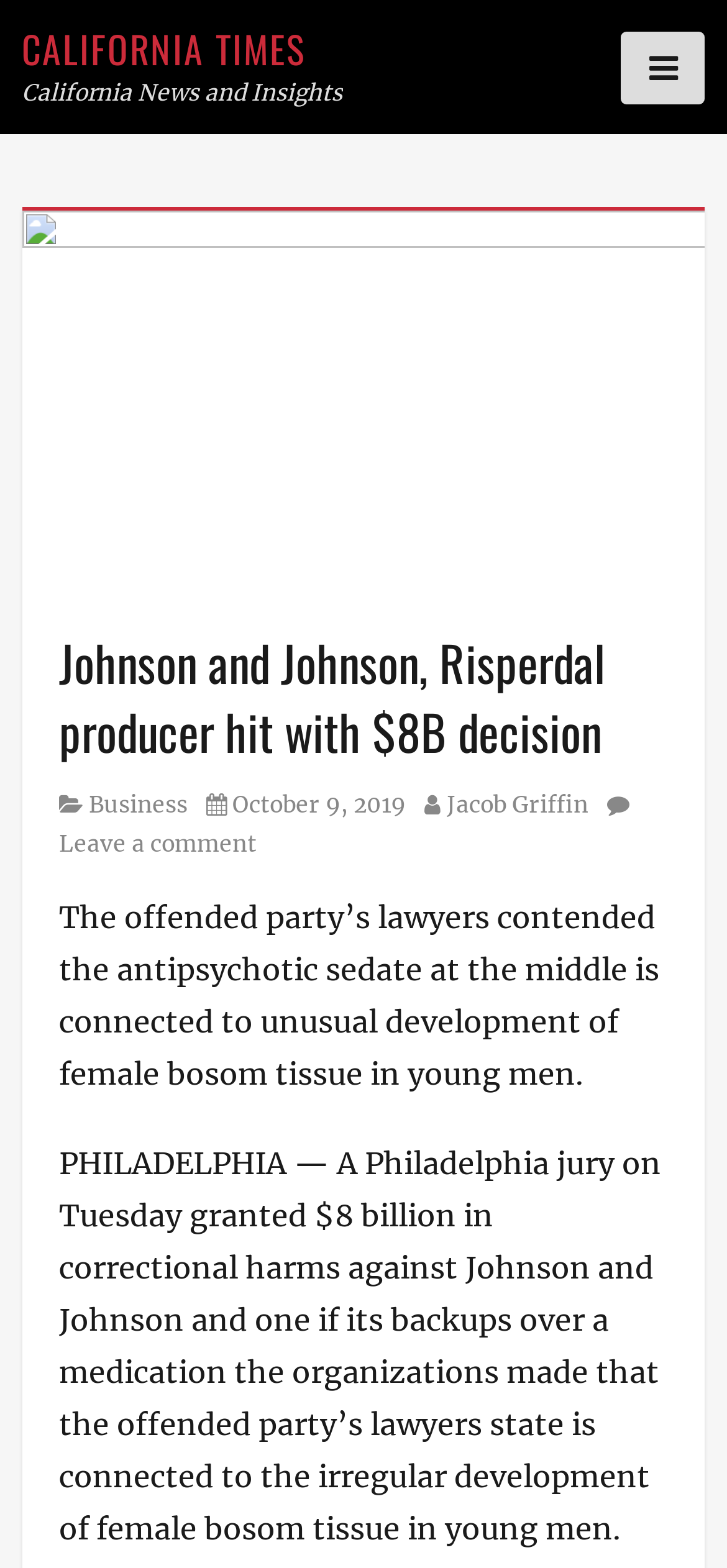Provide the bounding box coordinates of the HTML element described by the text: "Leave a comment".

[0.081, 0.504, 0.874, 0.547]